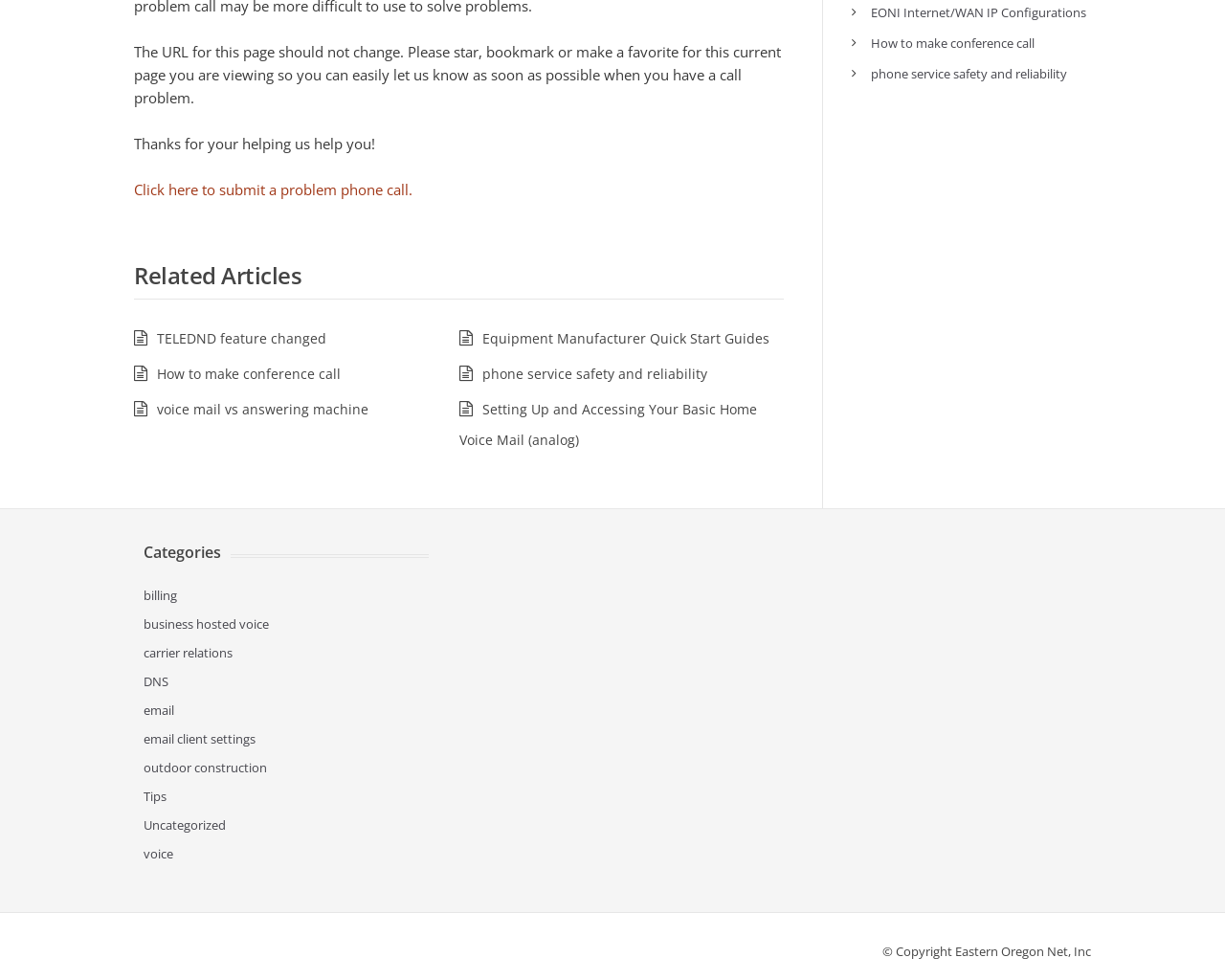Find the bounding box of the web element that fits this description: "Uncategorized".

[0.117, 0.833, 0.184, 0.851]